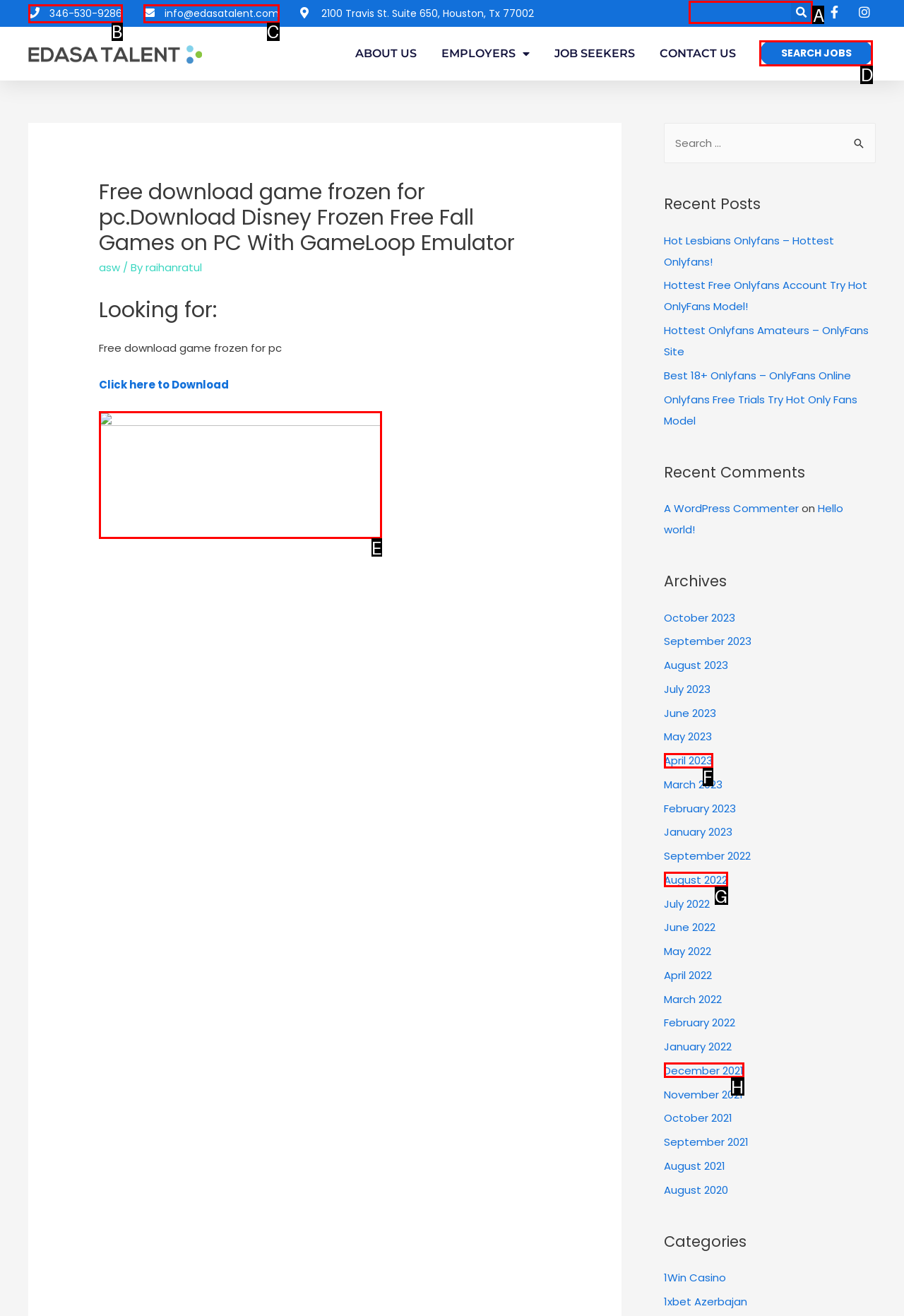Tell me which UI element to click to fulfill the given task: Search for something. Respond with the letter of the correct option directly.

A